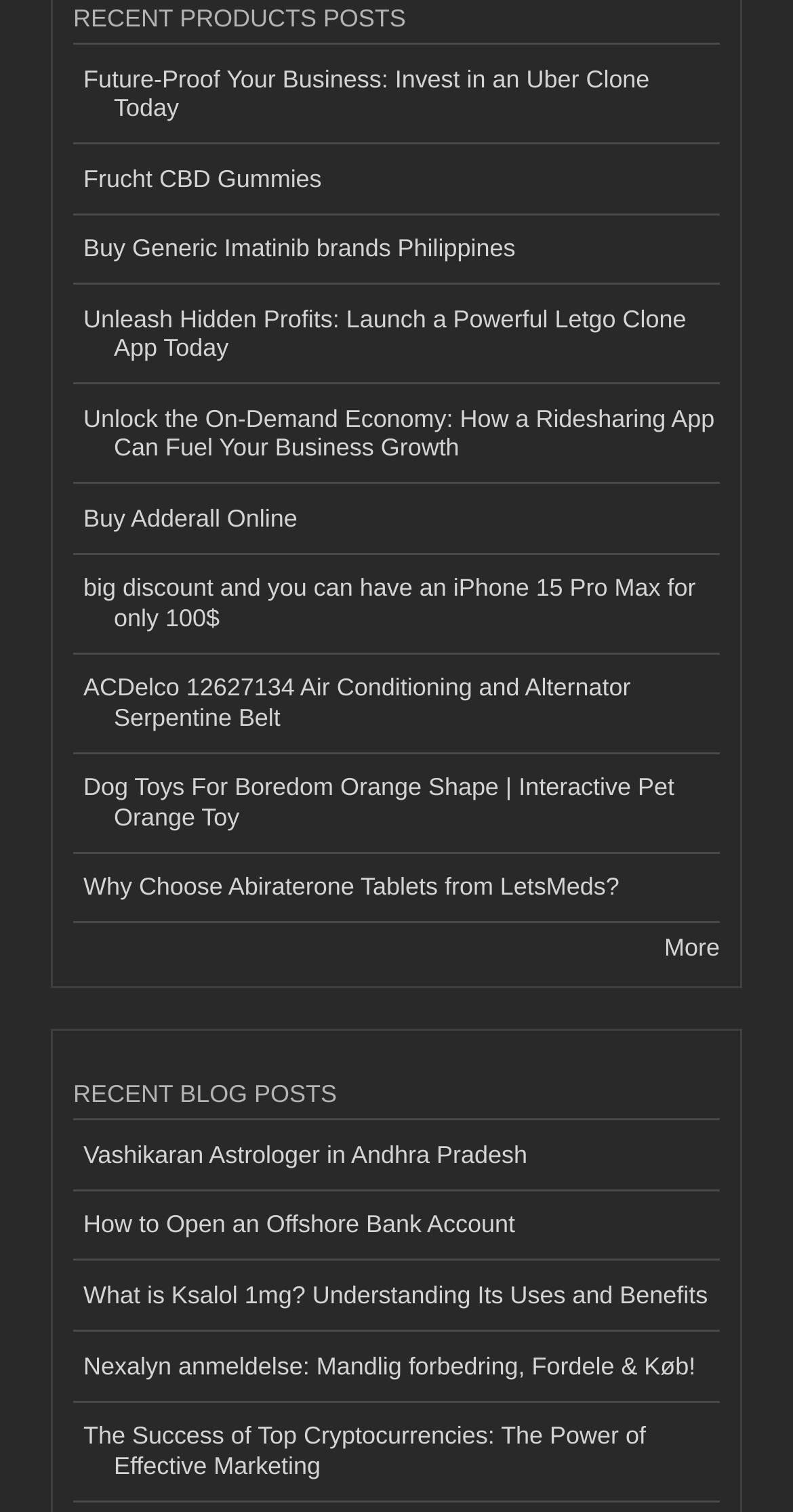Answer the question with a brief word or phrase:
What is the second category of posts?

Blog